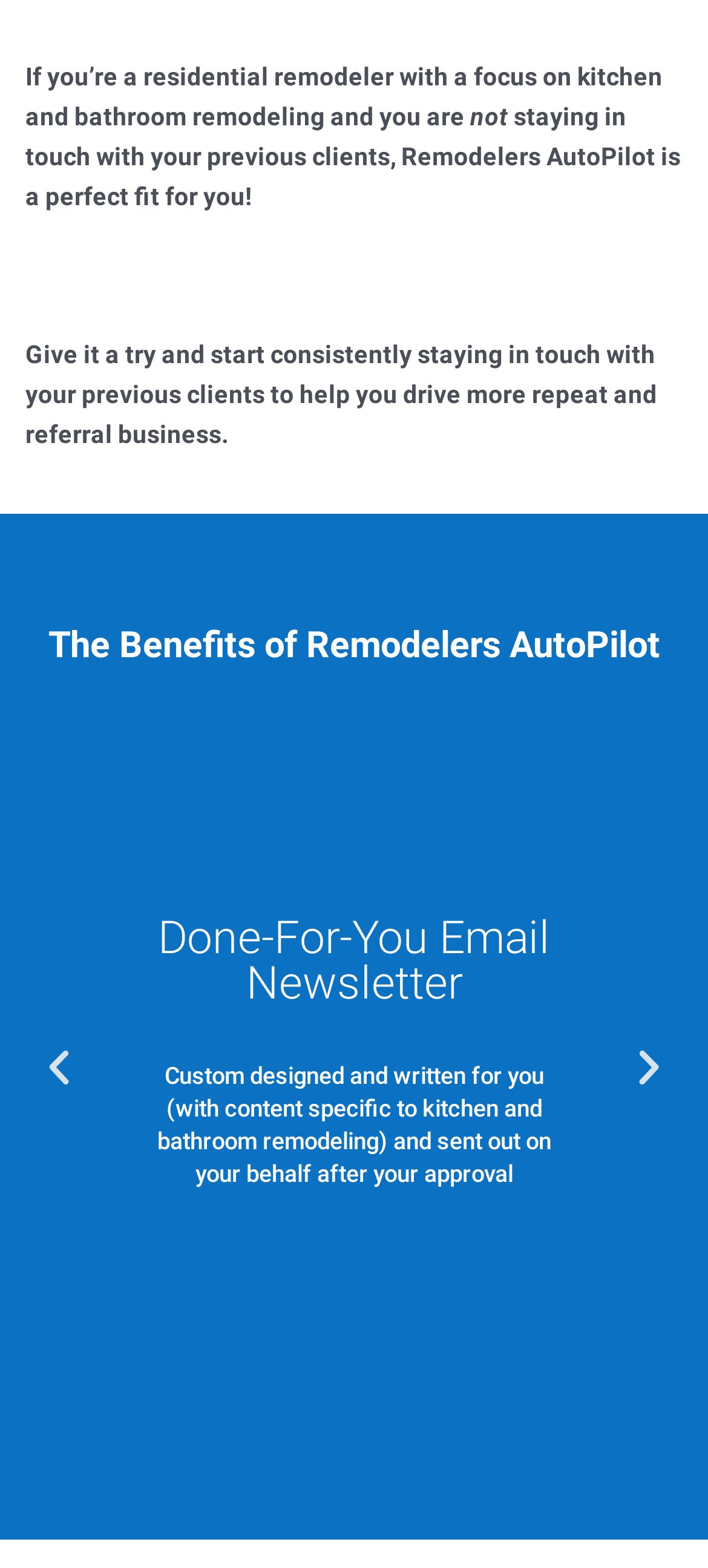Given the description of the UI element: "Next slide", predict the bounding box coordinates in the form of [left, top, right, bottom], with each value being a float between 0 and 1.

[0.885, 0.666, 0.949, 0.695]